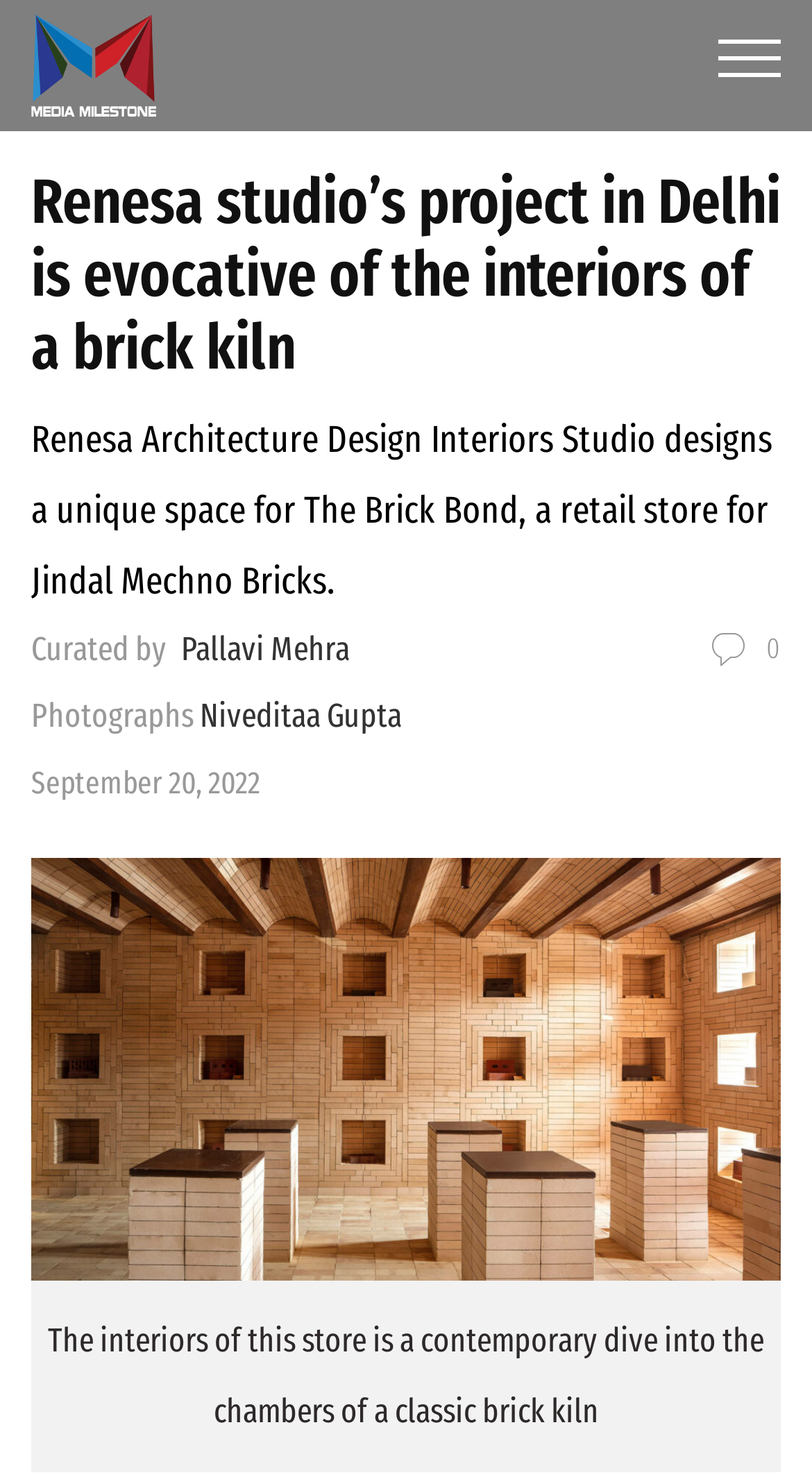Answer in one word or a short phrase: 
What is the date of the project?

September 20, 2022